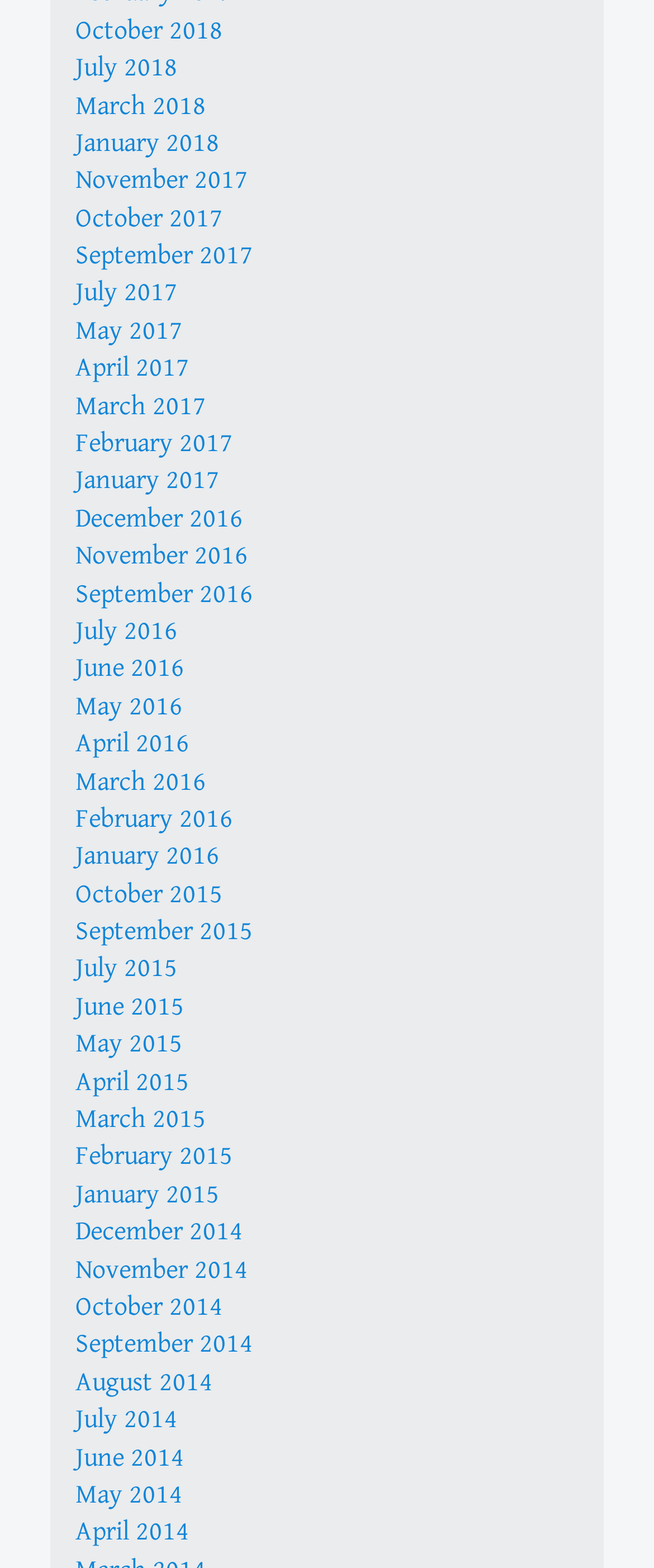Locate the bounding box coordinates of the element's region that should be clicked to carry out the following instruction: "view July 2017". The coordinates need to be four float numbers between 0 and 1, i.e., [left, top, right, bottom].

[0.115, 0.177, 0.272, 0.197]